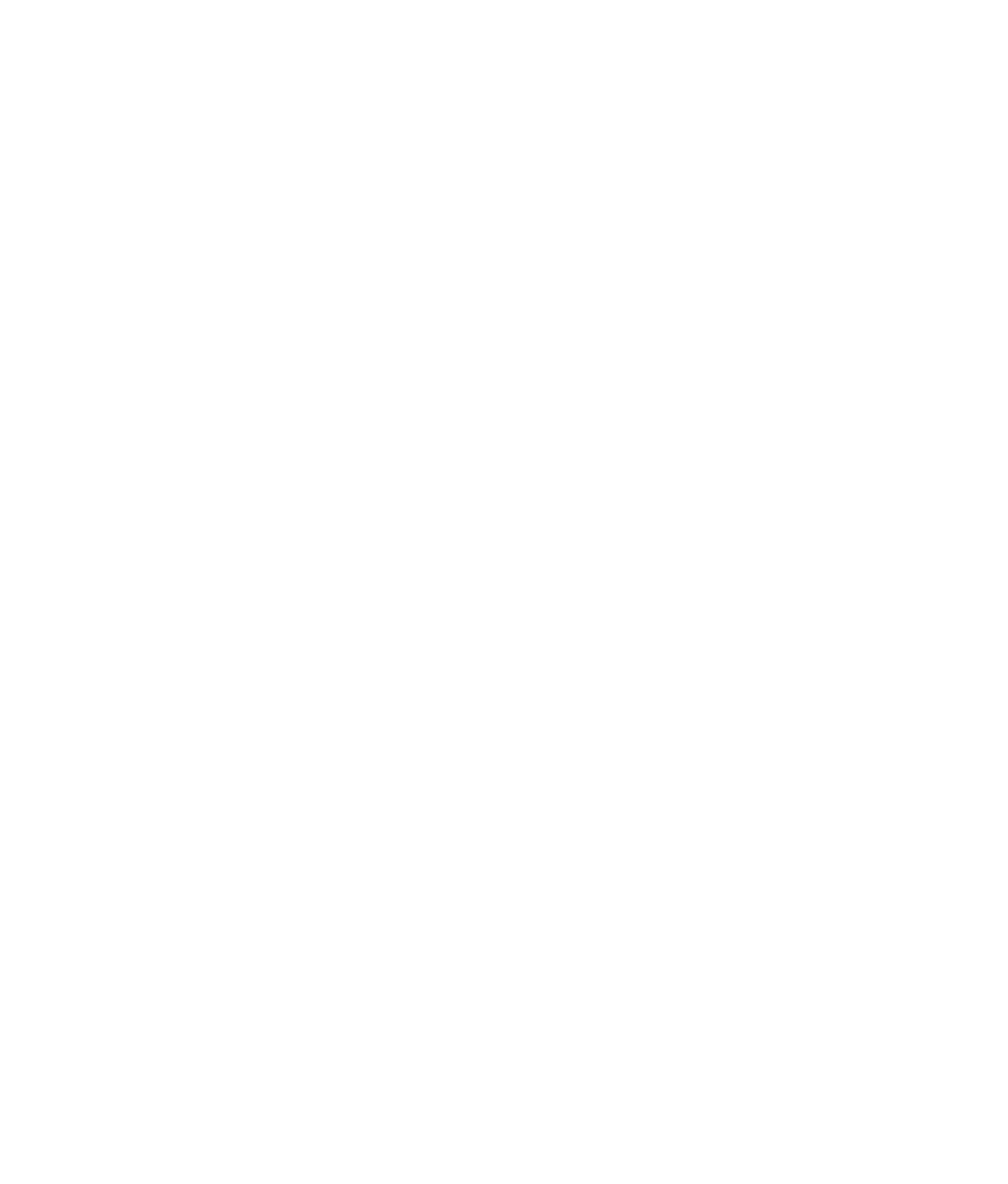How many main sections are there in the webpage?
Please provide a comprehensive answer to the question based on the webpage screenshot.

I analyzed the webpage structure and found three main sections: the top section with the company logo and description, the middle section with headings and links, and the bottom section with the address and contact information.